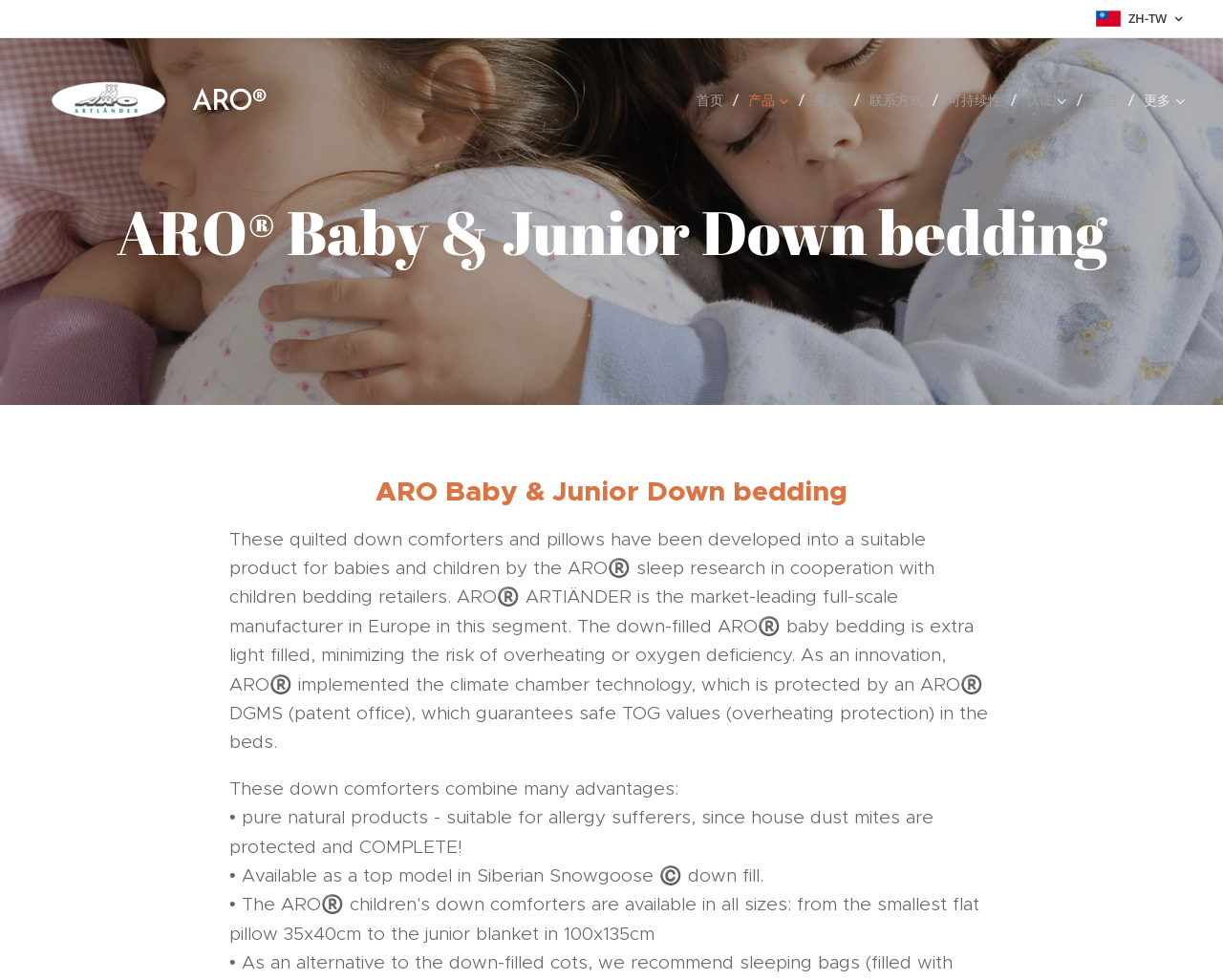Determine the bounding box coordinates for the UI element described. Format the coordinates as (top-left x, top-left y, bottom-right x, bottom-right y) and ensure all values are between 0 and 1. Element description: parent_node: 认证

[0.864, 0.077, 0.872, 0.131]